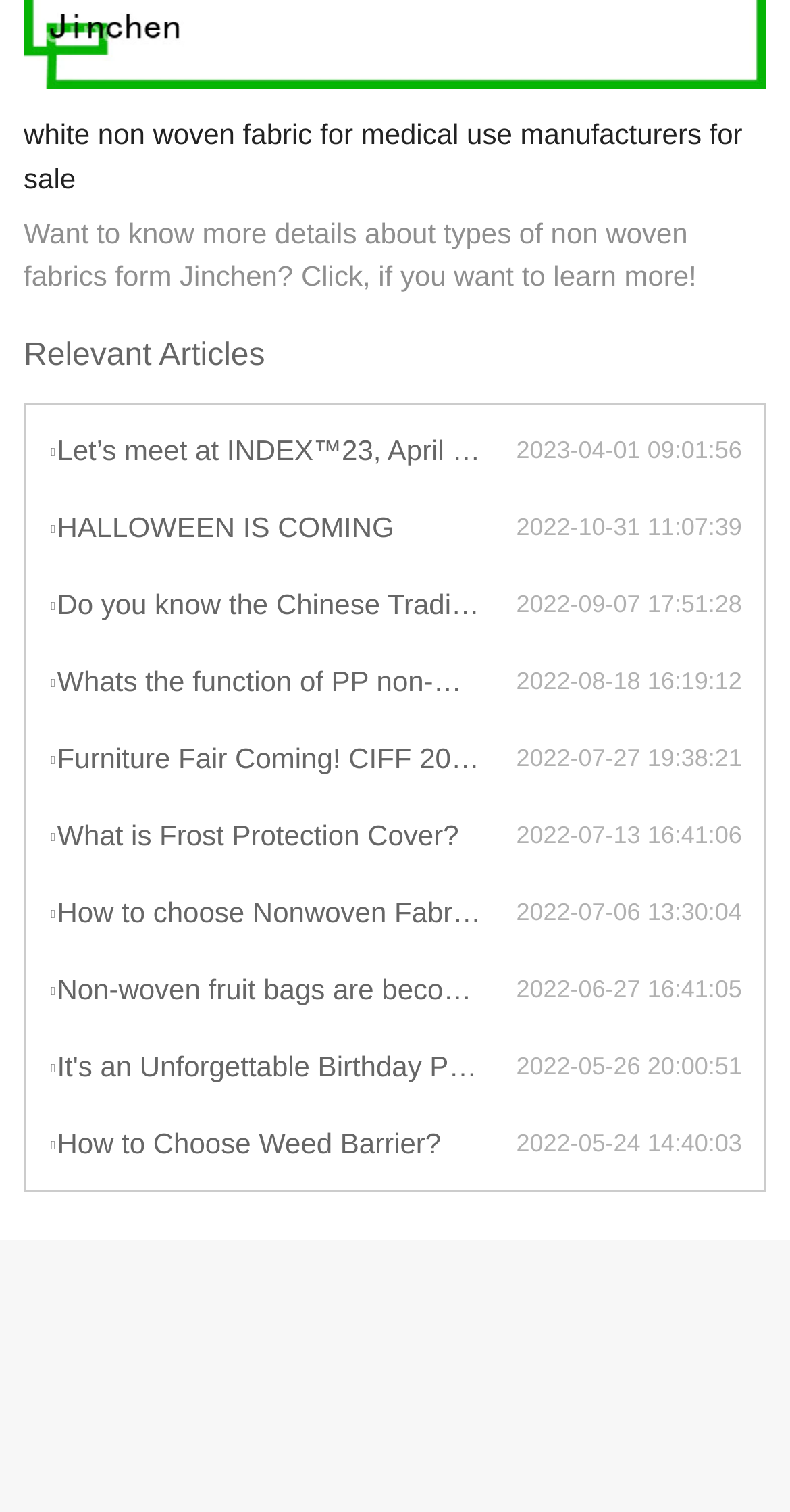What is the date of the first article?
From the screenshot, provide a brief answer in one word or phrase.

2023-04-01